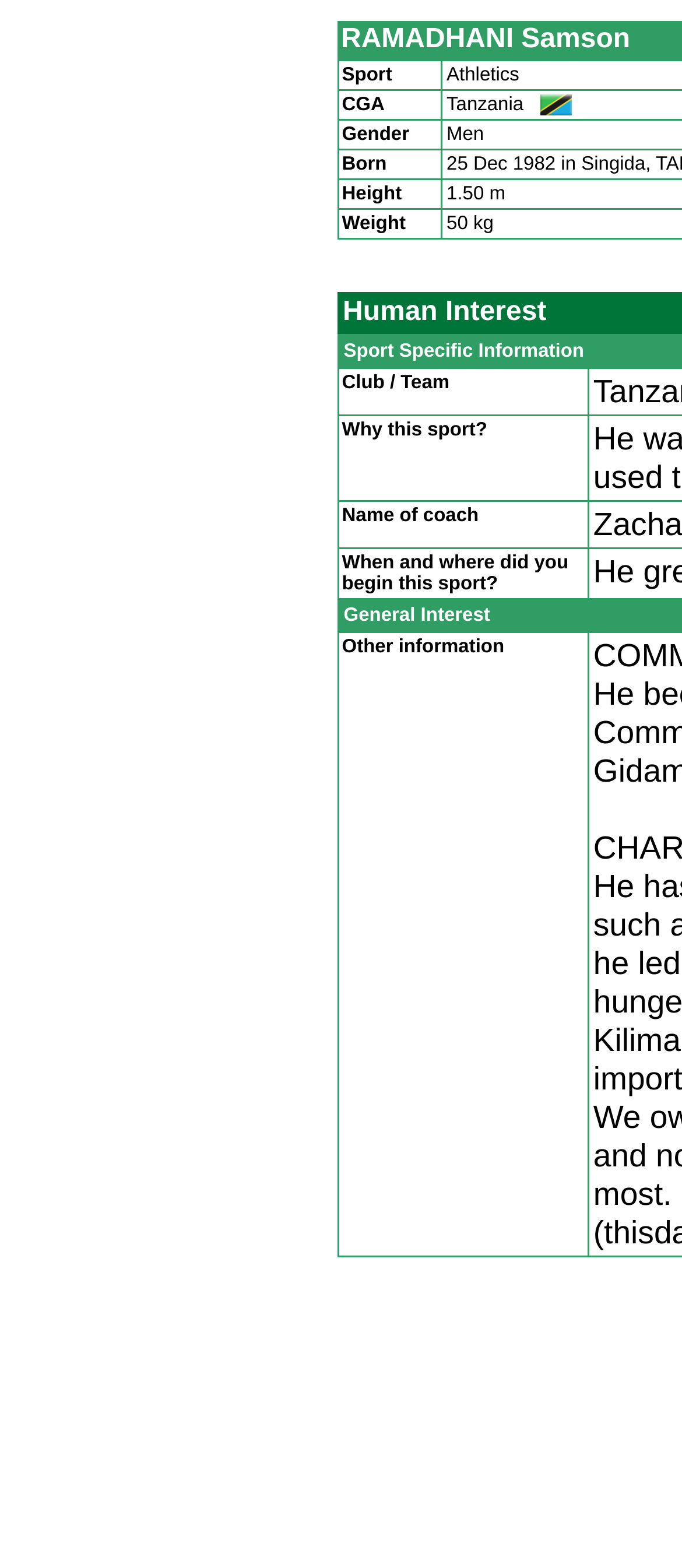Give a short answer to this question using one word or a phrase:
How many images are on the webpage?

3